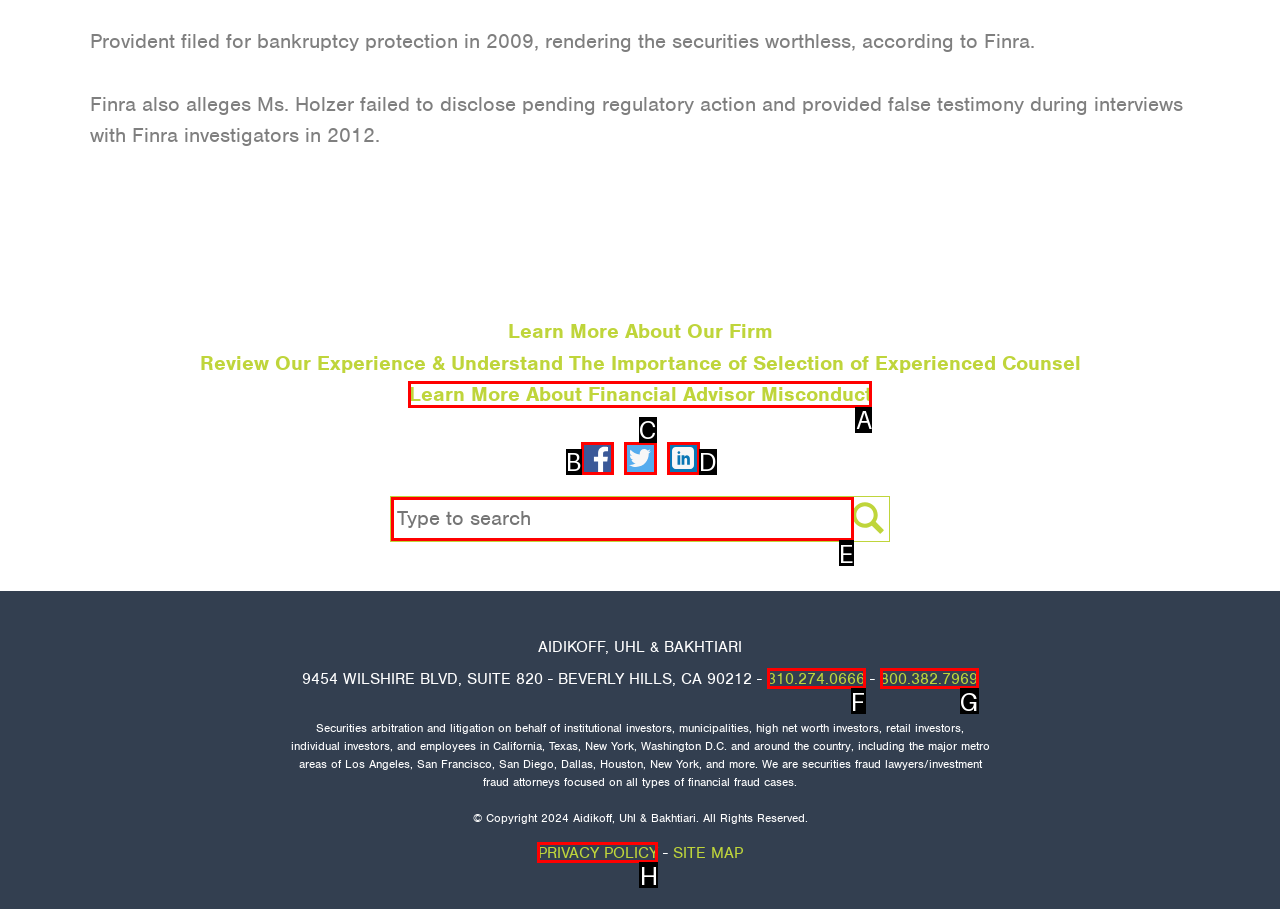Choose the letter that best represents the description: 800.382.7969. Answer with the letter of the selected choice directly.

G